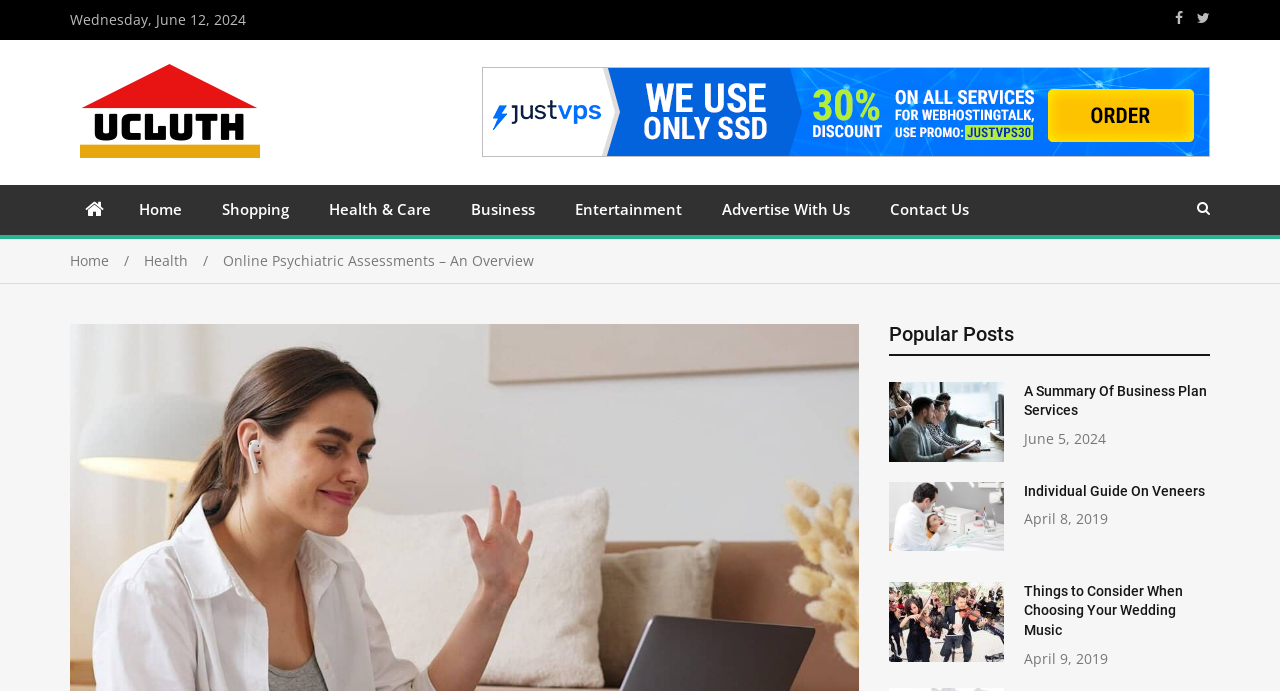What is the name of the website?
Examine the screenshot and reply with a single word or phrase.

ucluth